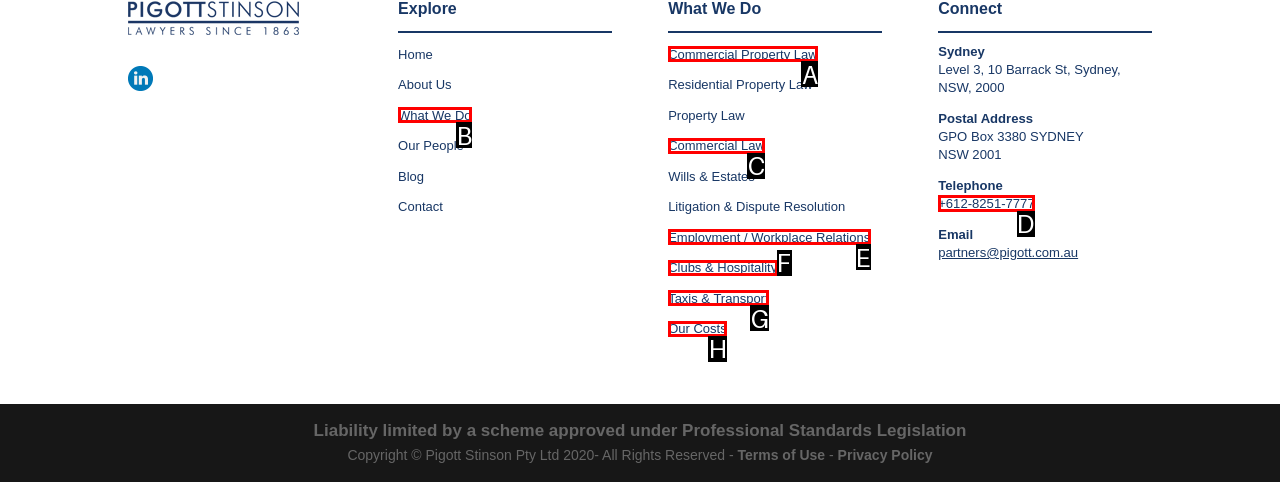Tell me the letter of the UI element I should click to accomplish the task: Call the office based on the choices provided in the screenshot.

D